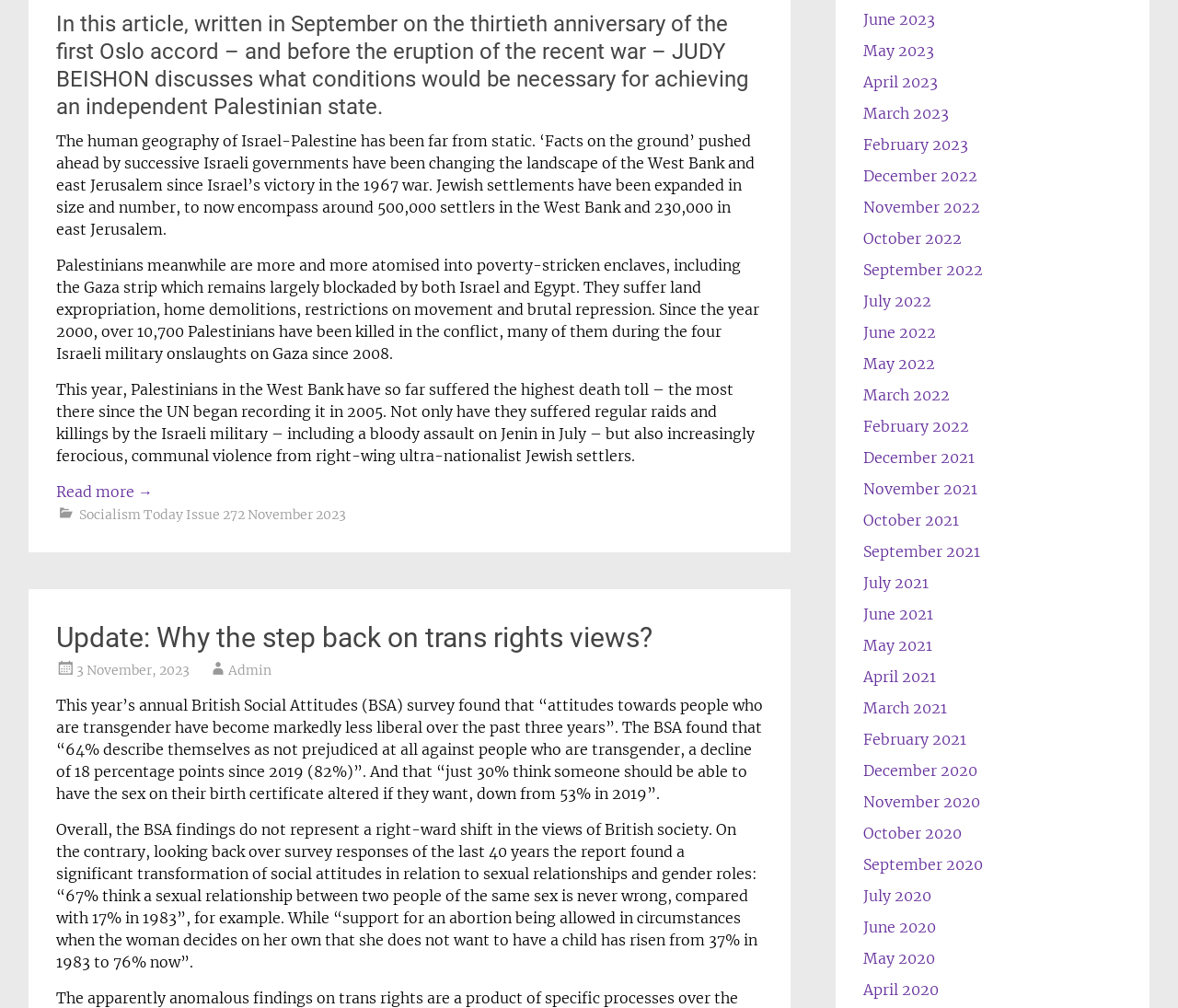Pinpoint the bounding box coordinates of the clickable element to carry out the following instruction: "Visit the Admin page."

[0.194, 0.657, 0.23, 0.673]